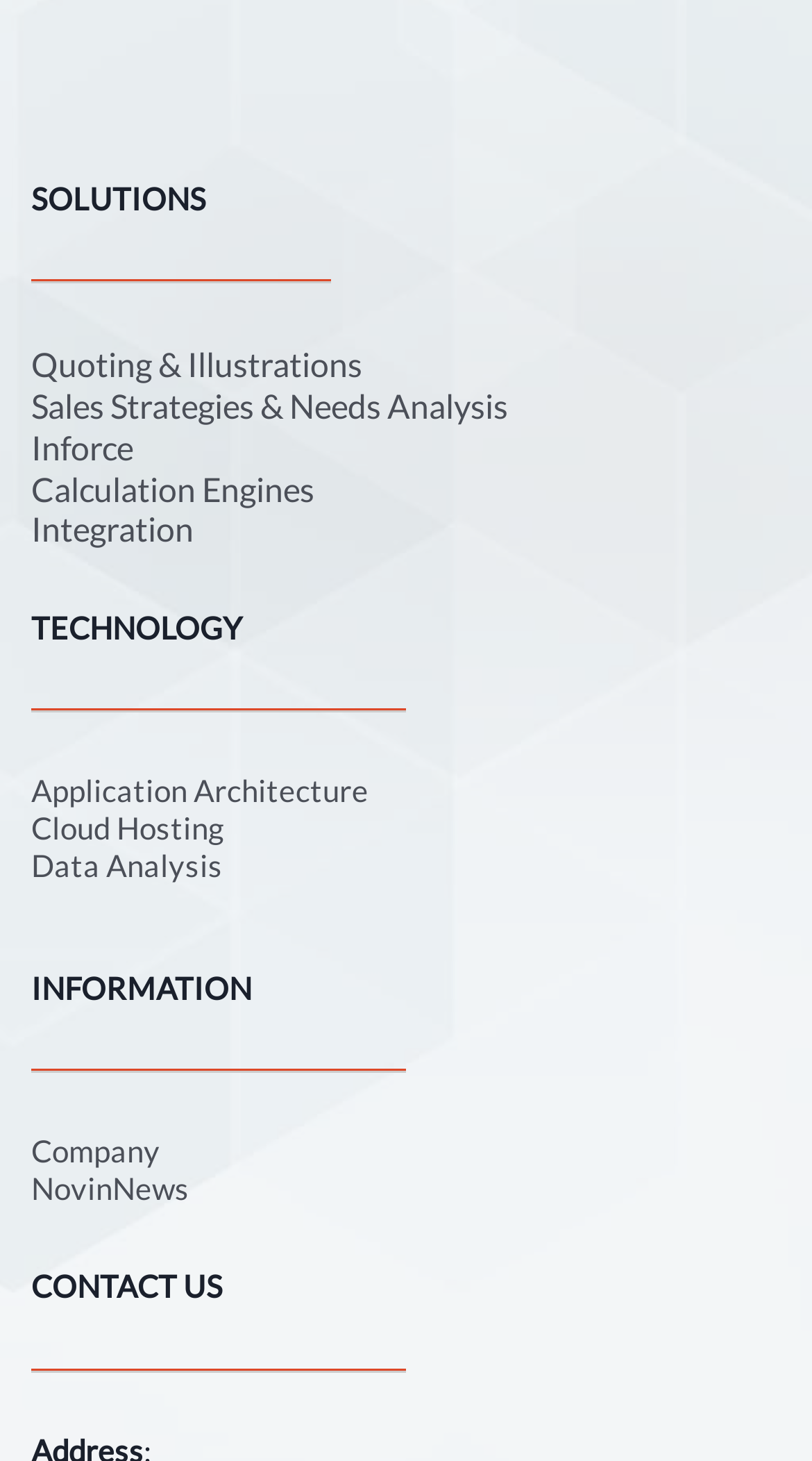For the given element description Company, determine the bounding box coordinates of the UI element. The coordinates should follow the format (top-left x, top-left y, bottom-right x, bottom-right y) and be within the range of 0 to 1.

[0.038, 0.775, 0.197, 0.8]